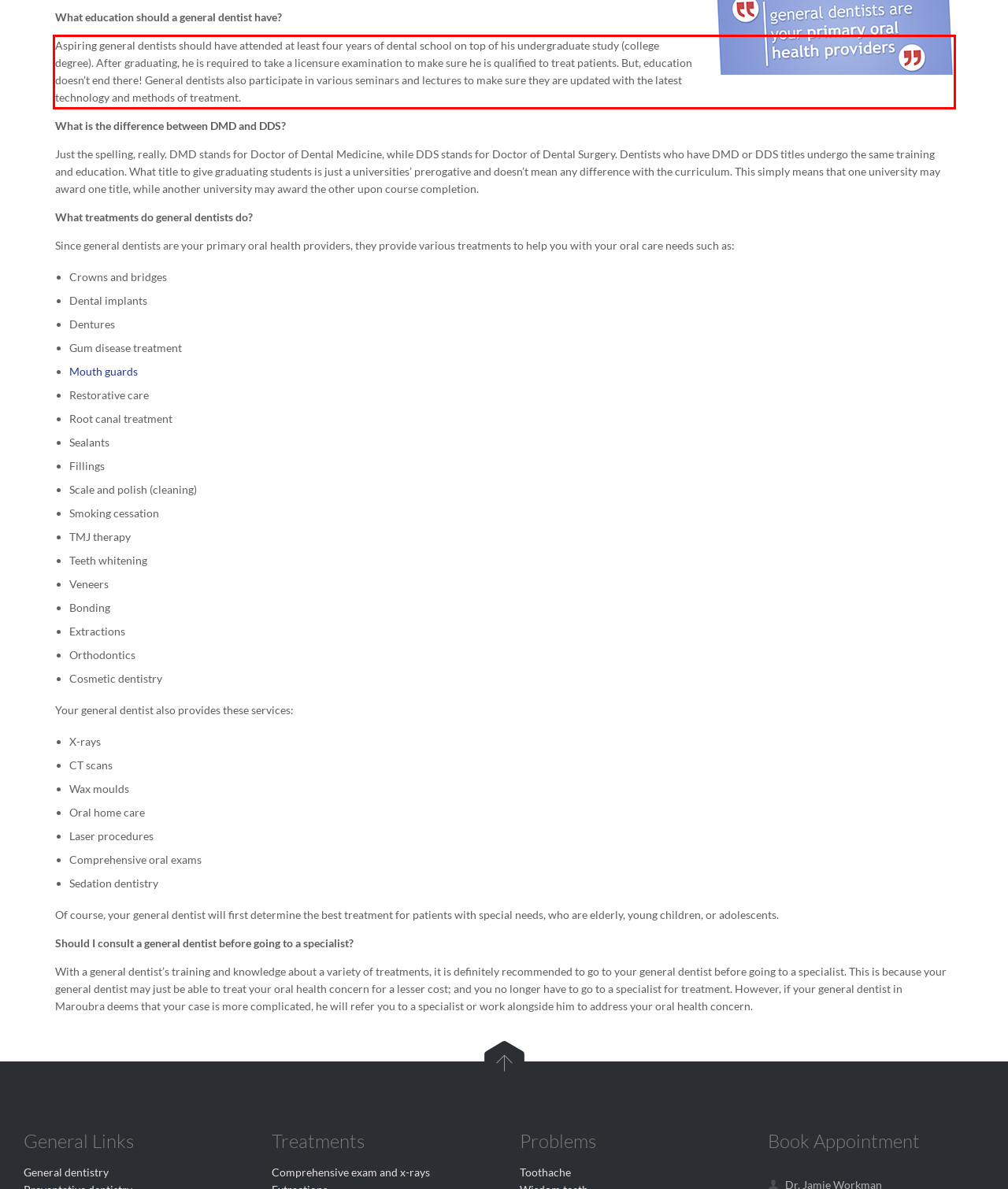Given a screenshot of a webpage with a red bounding box, extract the text content from the UI element inside the red bounding box.

Aspiring general dentists should have attended at least four years of dental school on top of his undergraduate study (college degree). After graduating, he is required to take a licensure examination to make sure he is qualified to treat patients. But, education doesn’t end there! General dentists also participate in various seminars and lectures to make sure they are updated with the latest technology and methods of treatment.